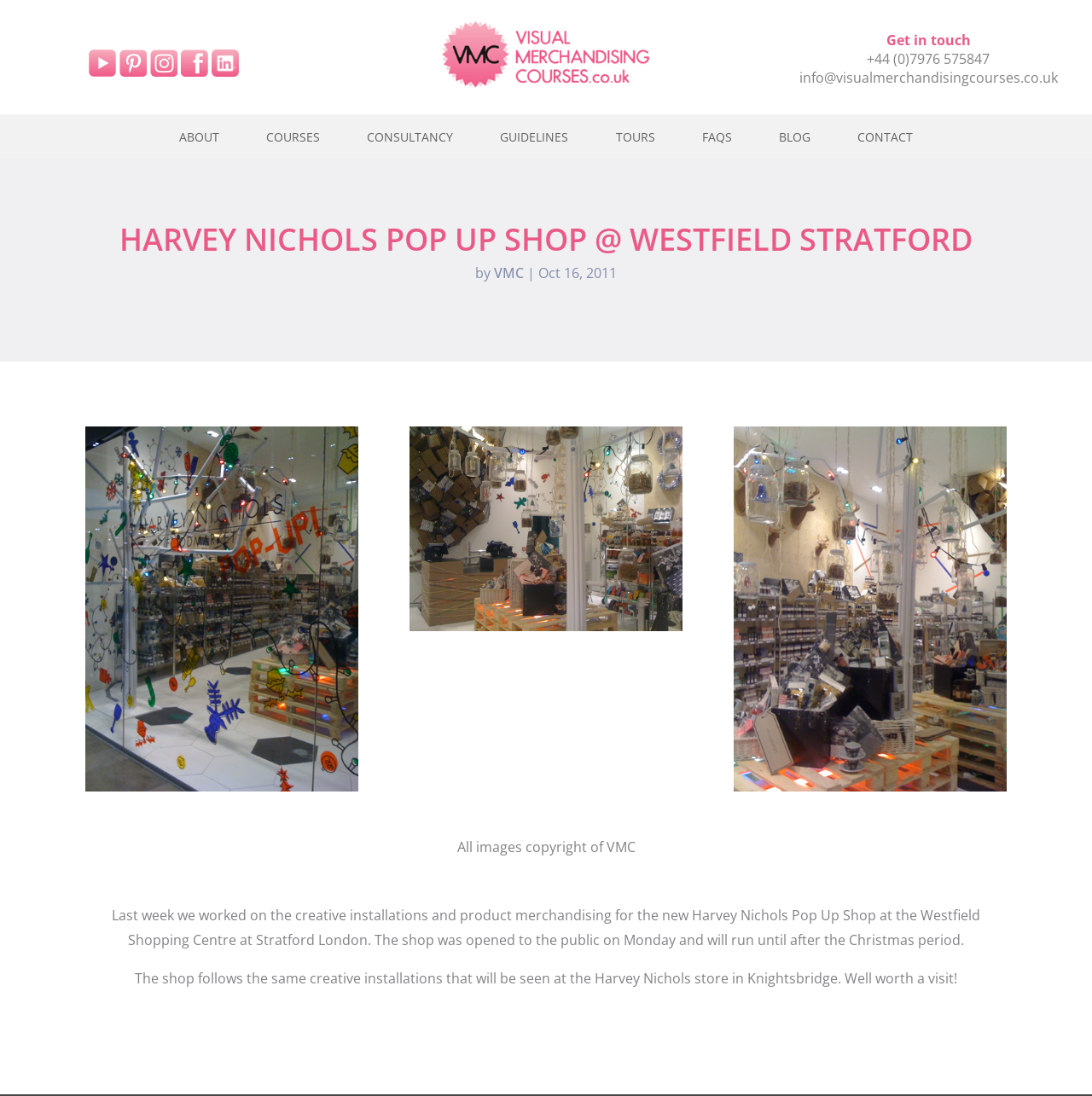Pinpoint the bounding box coordinates of the clickable area necessary to execute the following instruction: "View Visual Merchandising courses". The coordinates should be given as four float numbers between 0 and 1, namely [left, top, right, bottom].

[0.402, 0.07, 0.598, 0.087]